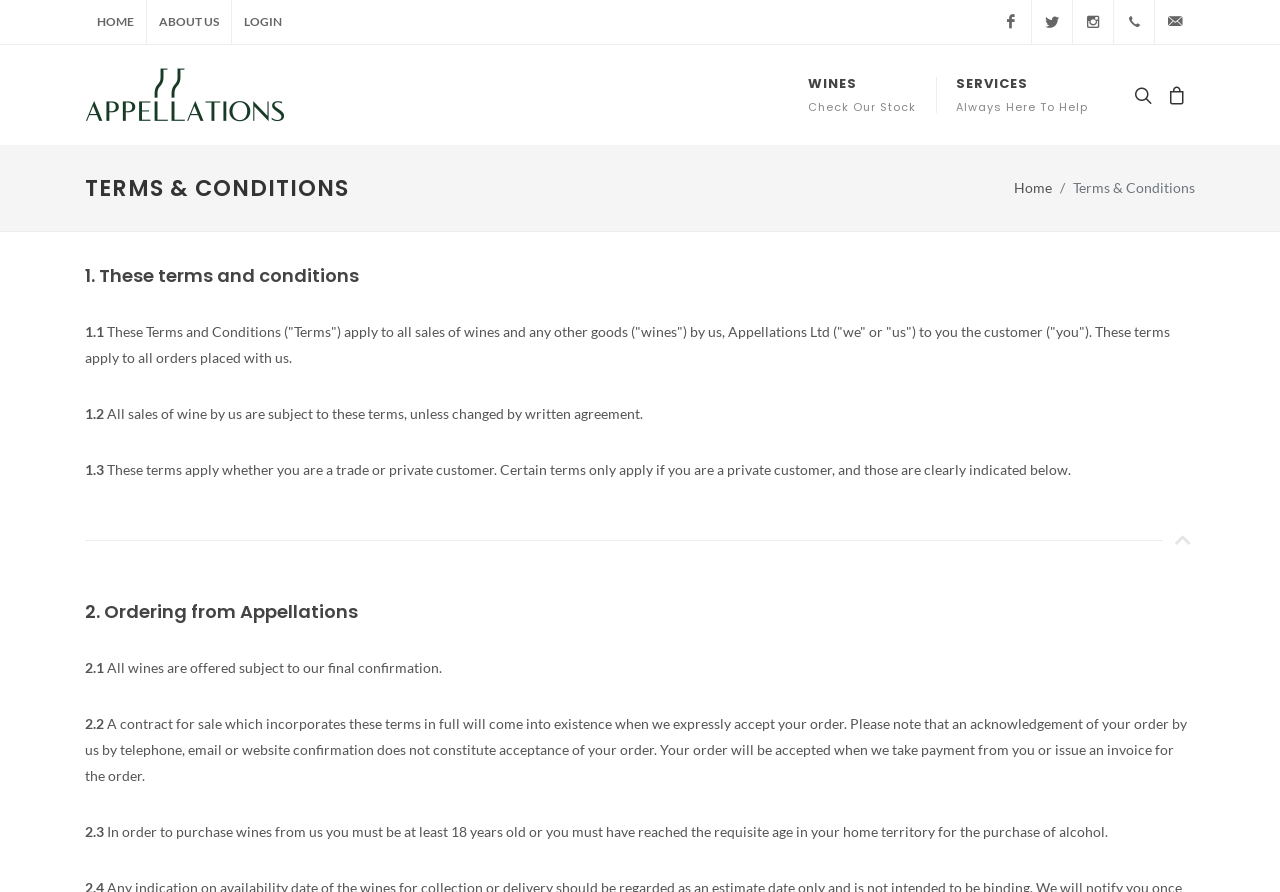Give a succinct answer to this question in a single word or phrase: 
How does a contract for sale come into existence?

When Appellations accepts the order